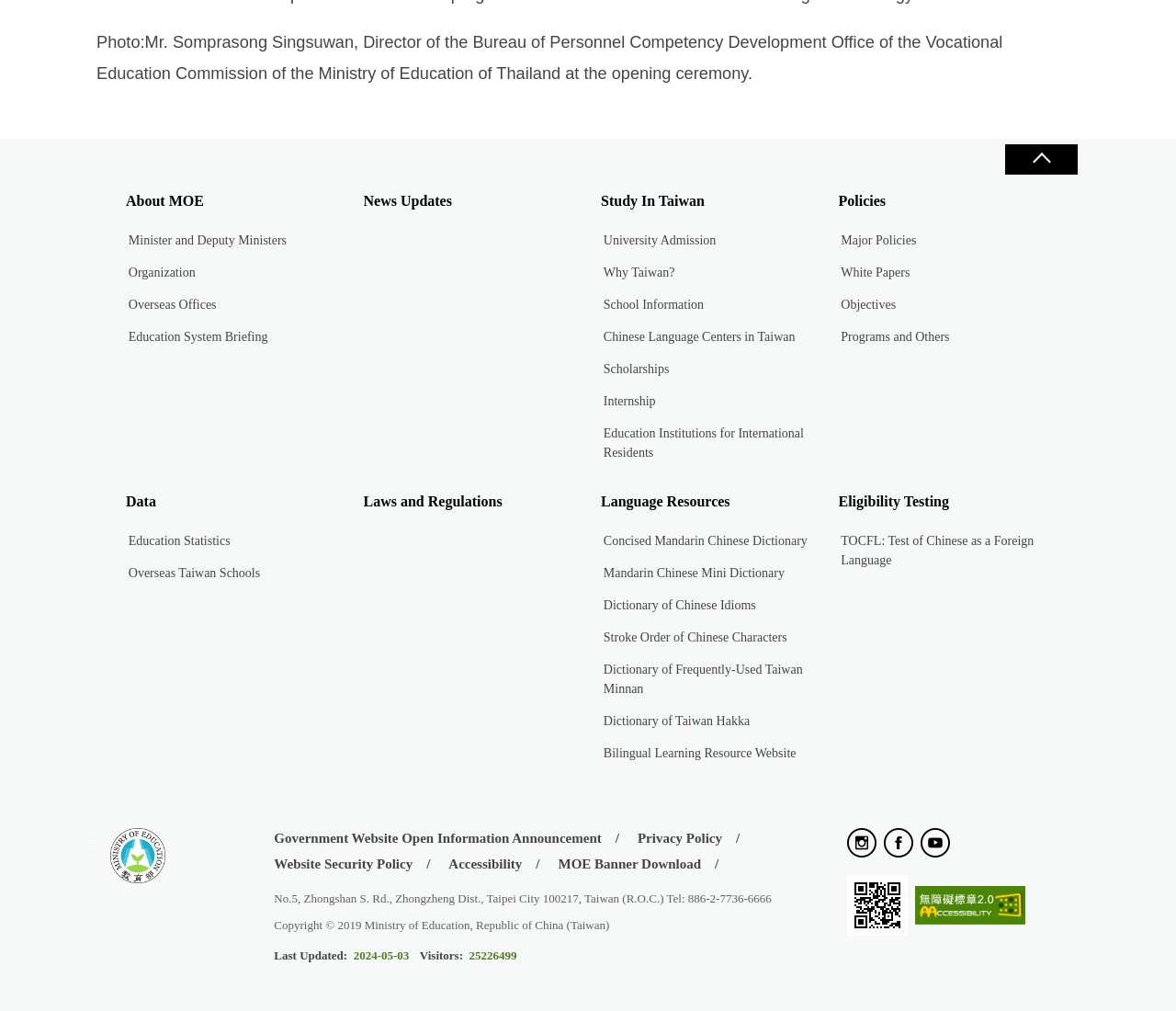What is the last updated date of the website?
Observe the image and answer the question with a one-word or short phrase response.

2024-05-03